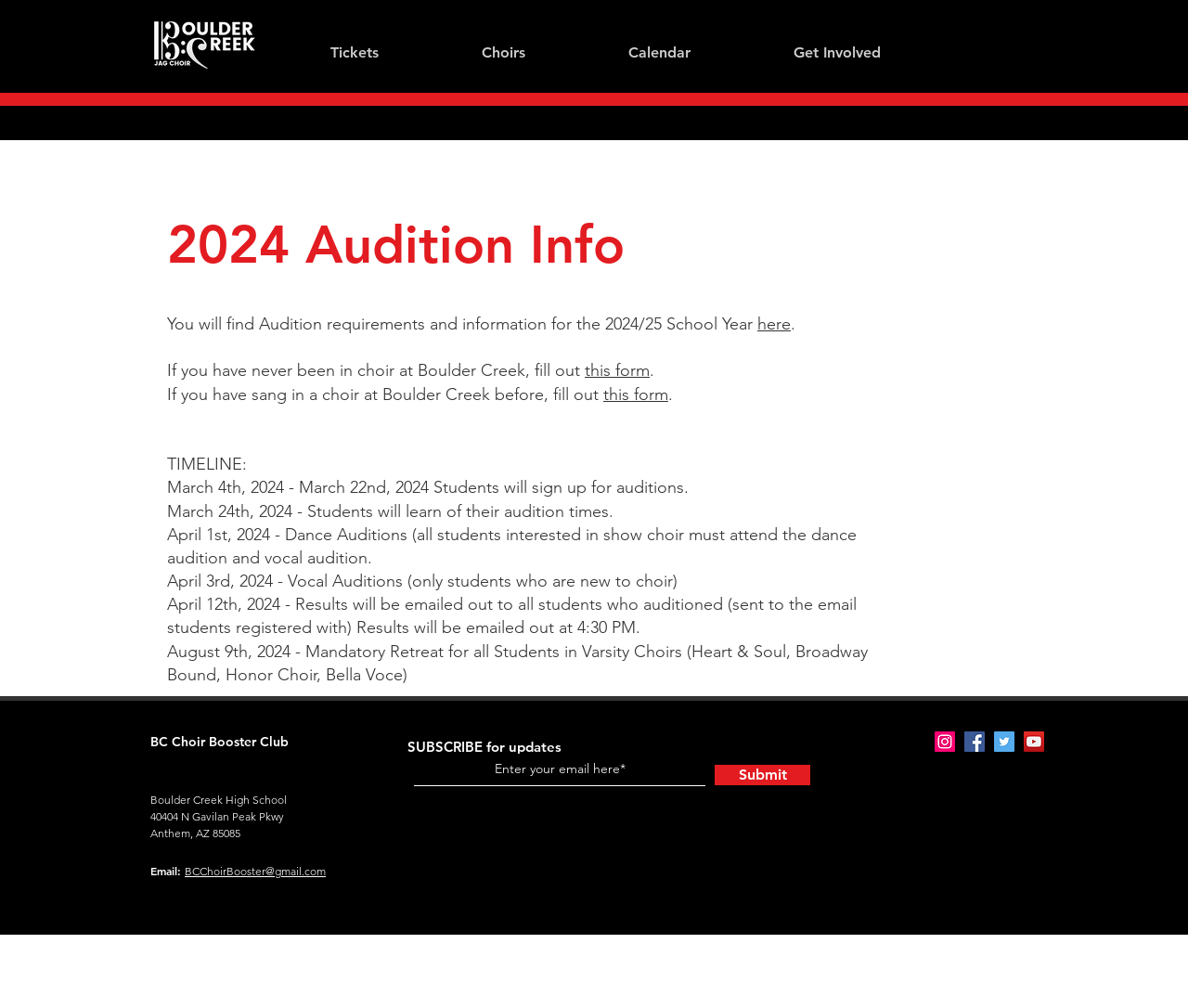Can you find and provide the main heading text of this webpage?

2024 Audition Info